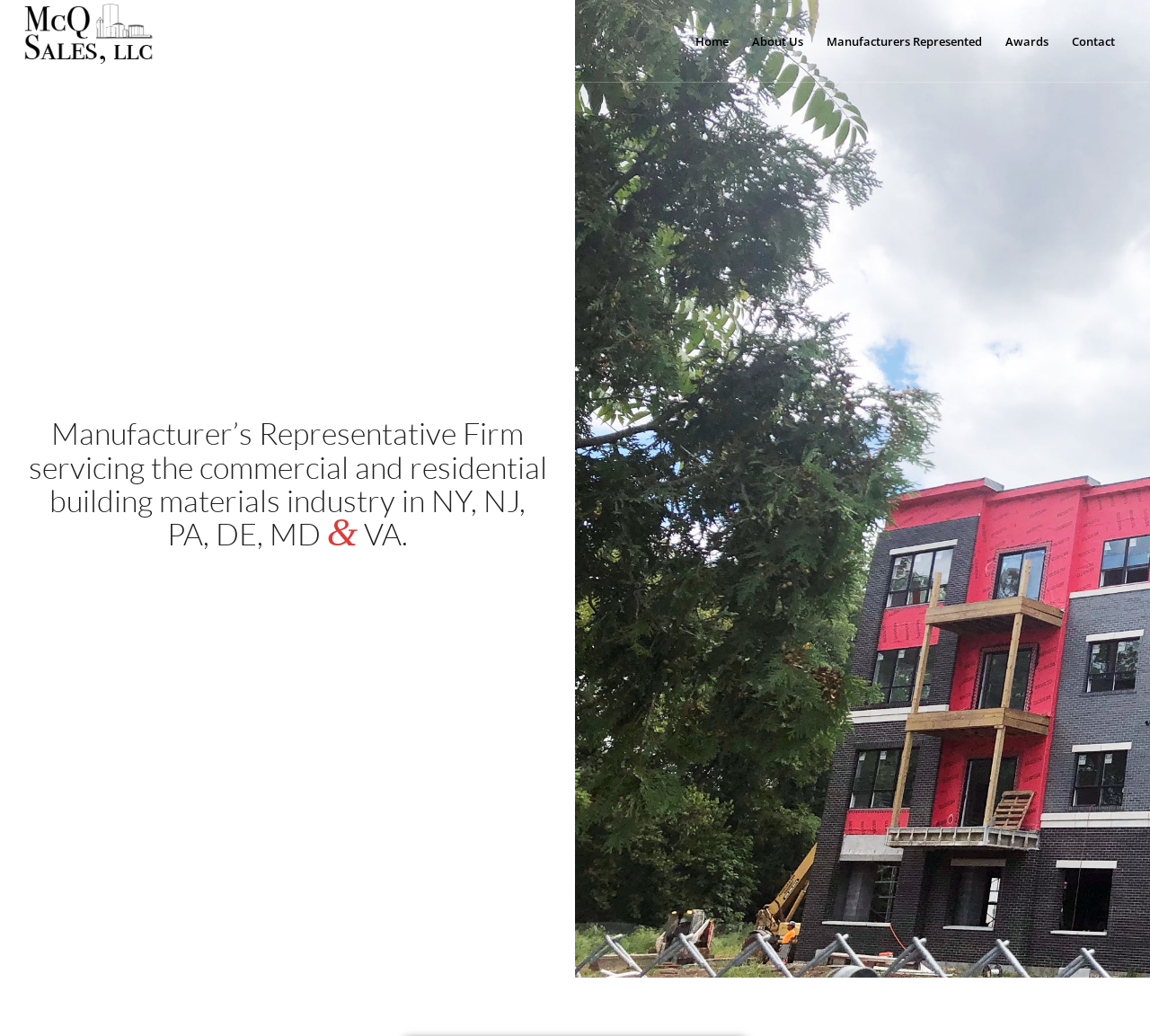Using details from the image, please answer the following question comprehensively:
What is the layout of the webpage?

I determined the layout of the webpage by analyzing the bounding box coordinates of the elements, which suggest that the webpage is divided into two columns, with the left column containing the company name and the right column containing the menu and other content.